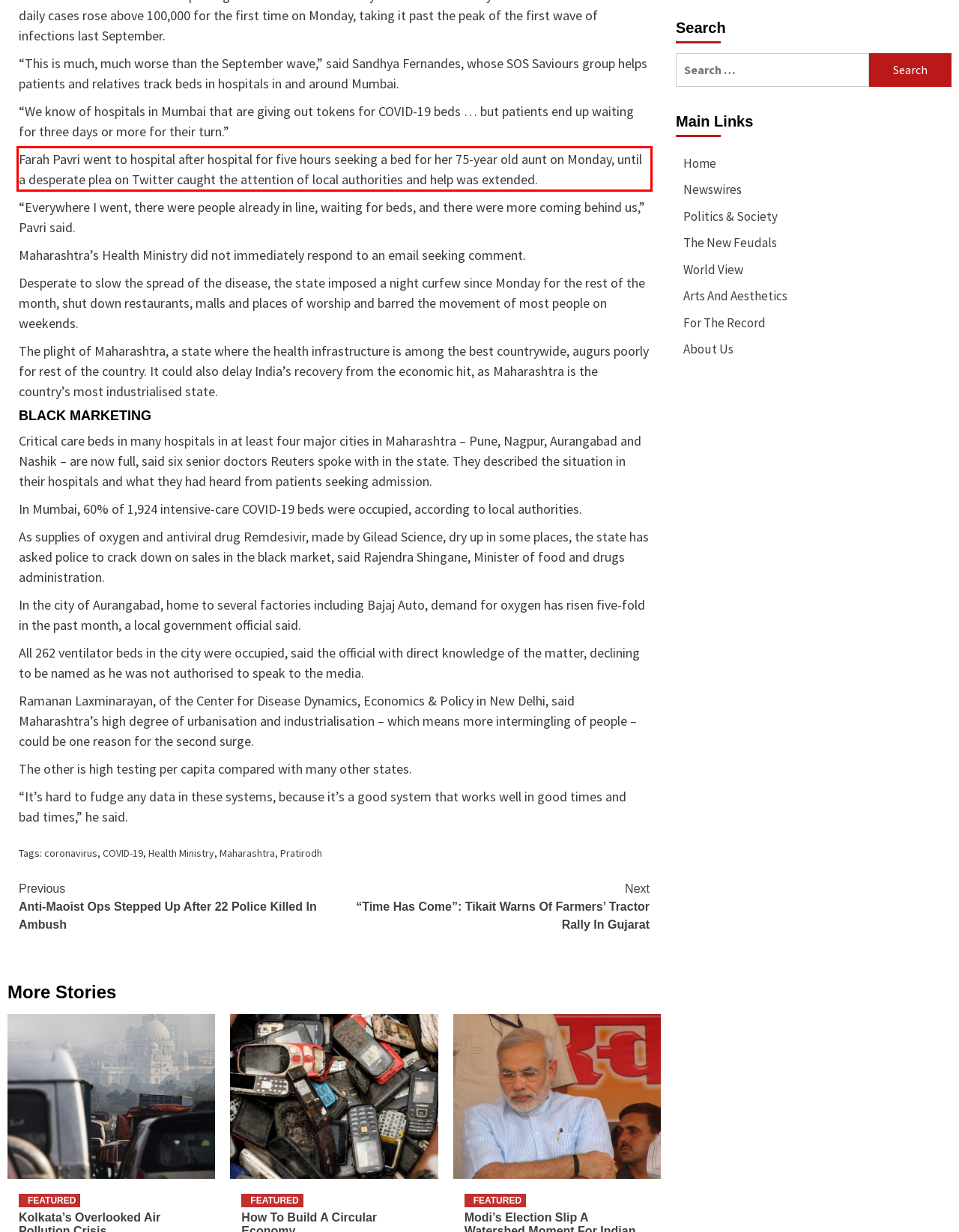Review the screenshot of the webpage and recognize the text inside the red rectangle bounding box. Provide the extracted text content.

Farah Pavri went to hospital after hospital for five hours seeking a bed for her 75-year old aunt on Monday, until a desperate plea on Twitter caught the attention of local authorities and help was extended.